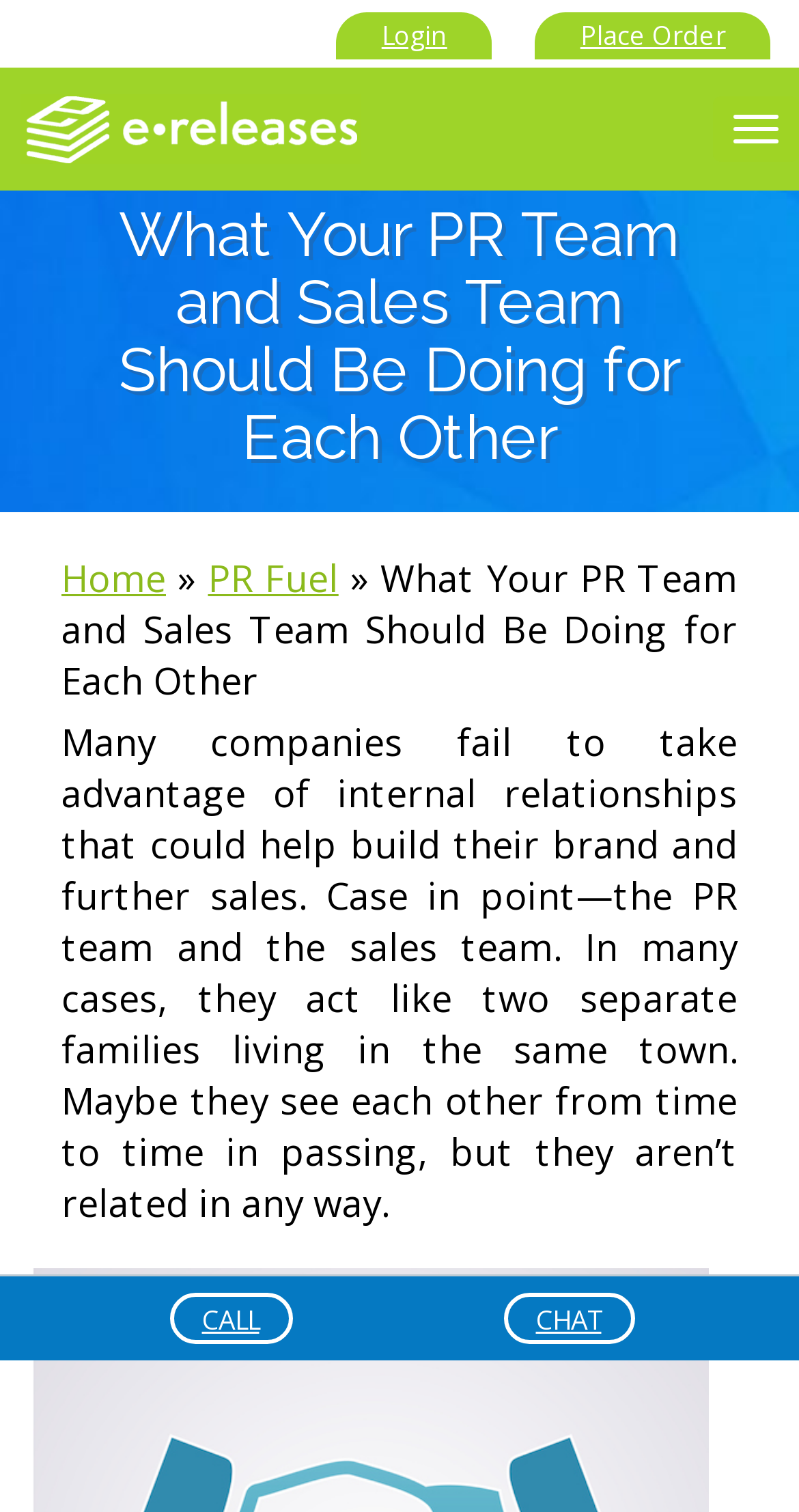Please specify the bounding box coordinates of the clickable region necessary for completing the following instruction: "Call the company". The coordinates must consist of four float numbers between 0 and 1, i.e., [left, top, right, bottom].

[0.212, 0.855, 0.365, 0.889]